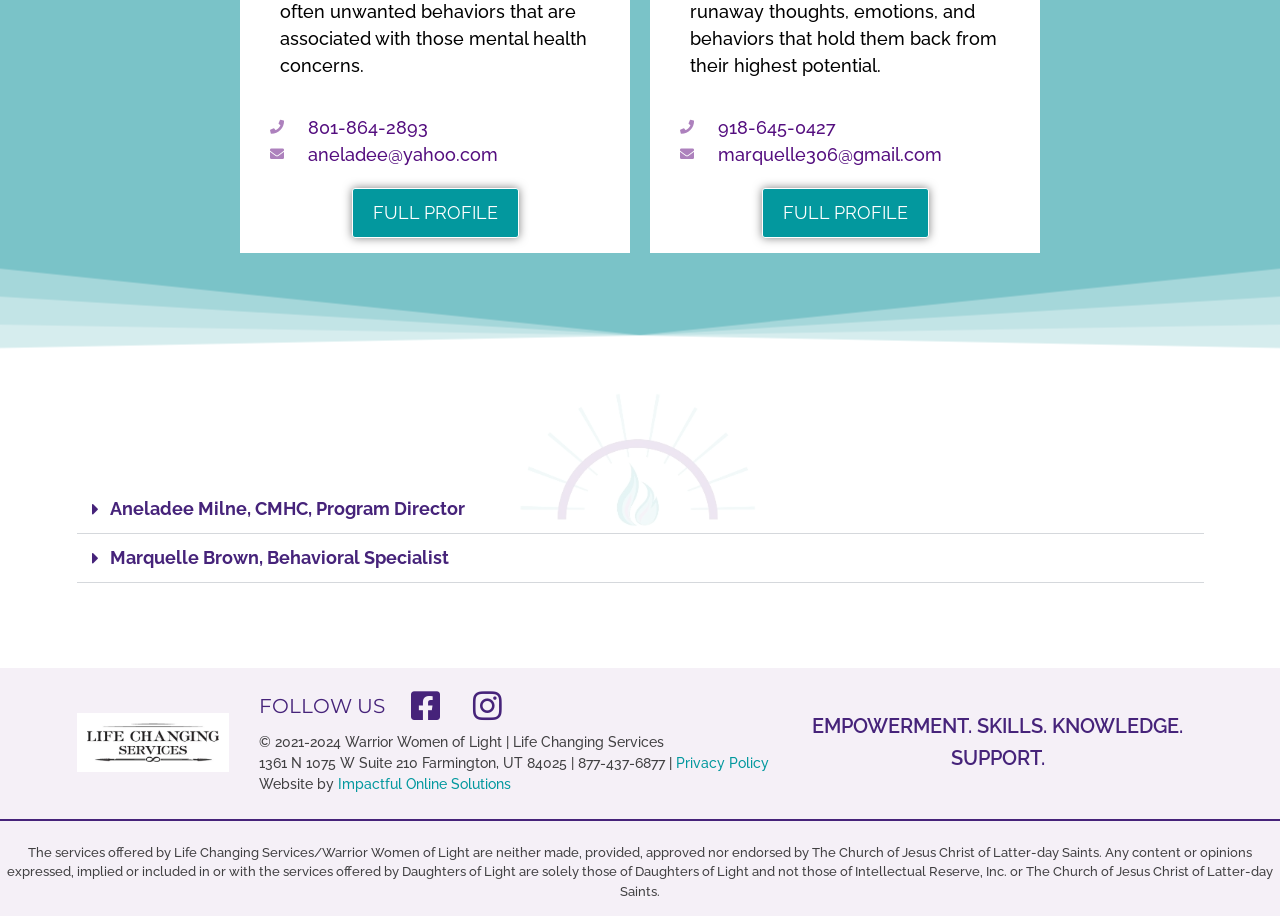What is the email address of Aneladee Milne?
Look at the screenshot and respond with one word or a short phrase.

aneladee@yahoo.com